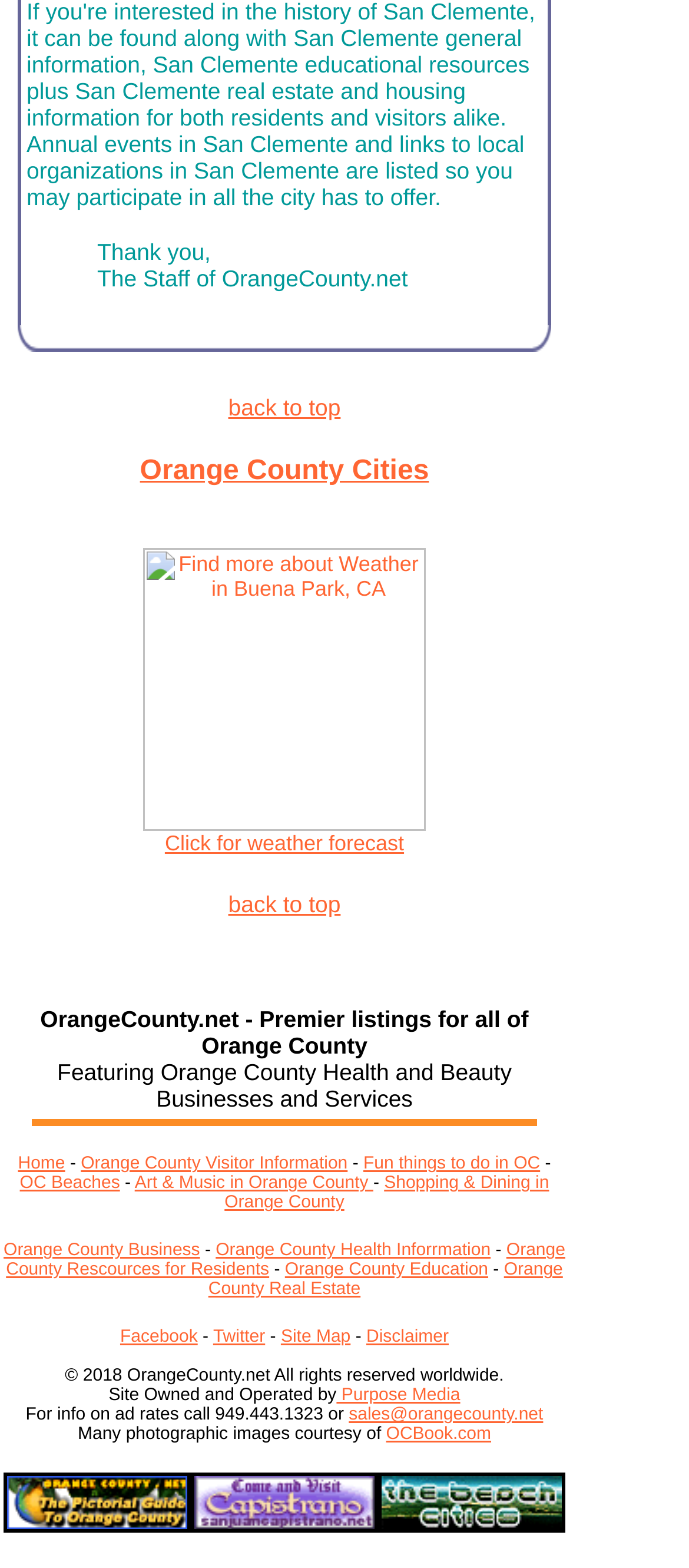Locate the bounding box coordinates of the element that should be clicked to execute the following instruction: "Find more about Weather in Buena Park, CA".

[0.208, 0.517, 0.618, 0.533]